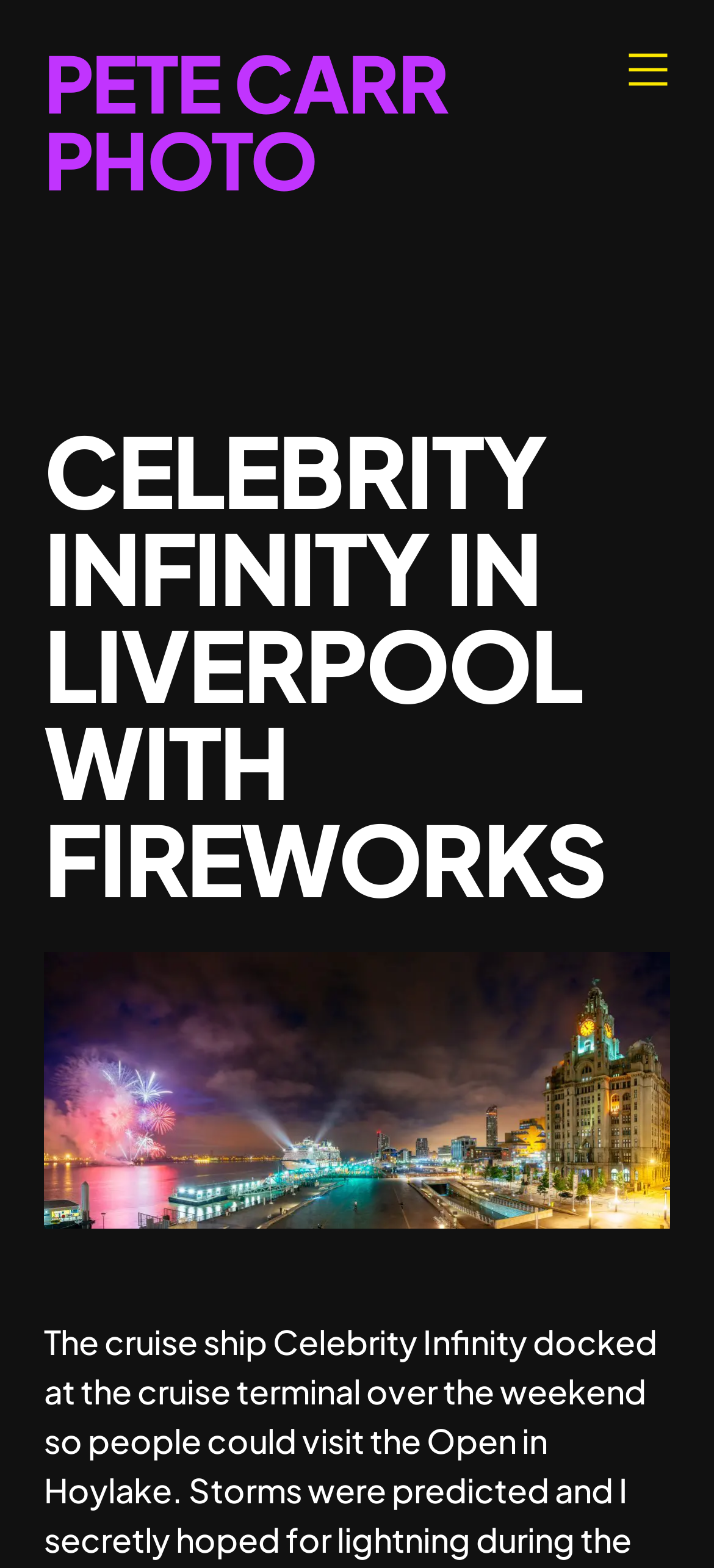Give a detailed account of the webpage, highlighting key information.

The webpage is about Celebrity Infinity, a cruise ship, docked in Liverpool with fireworks. At the top left of the page, there is a heading "PETE CARR PHOTO" with a link to the same text. Below this heading, there is a navigation section labeled "Navigation" with an "Open menu" button on the right side, accompanied by a small image. 

On the left side of the page, there is a larger heading "CELEBRITY INFINITY IN LIVERPOOL WITH FIREWORKS" that takes up a significant portion of the page. Below this heading, there is a large figure, likely an image, that occupies most of the remaining space on the page.